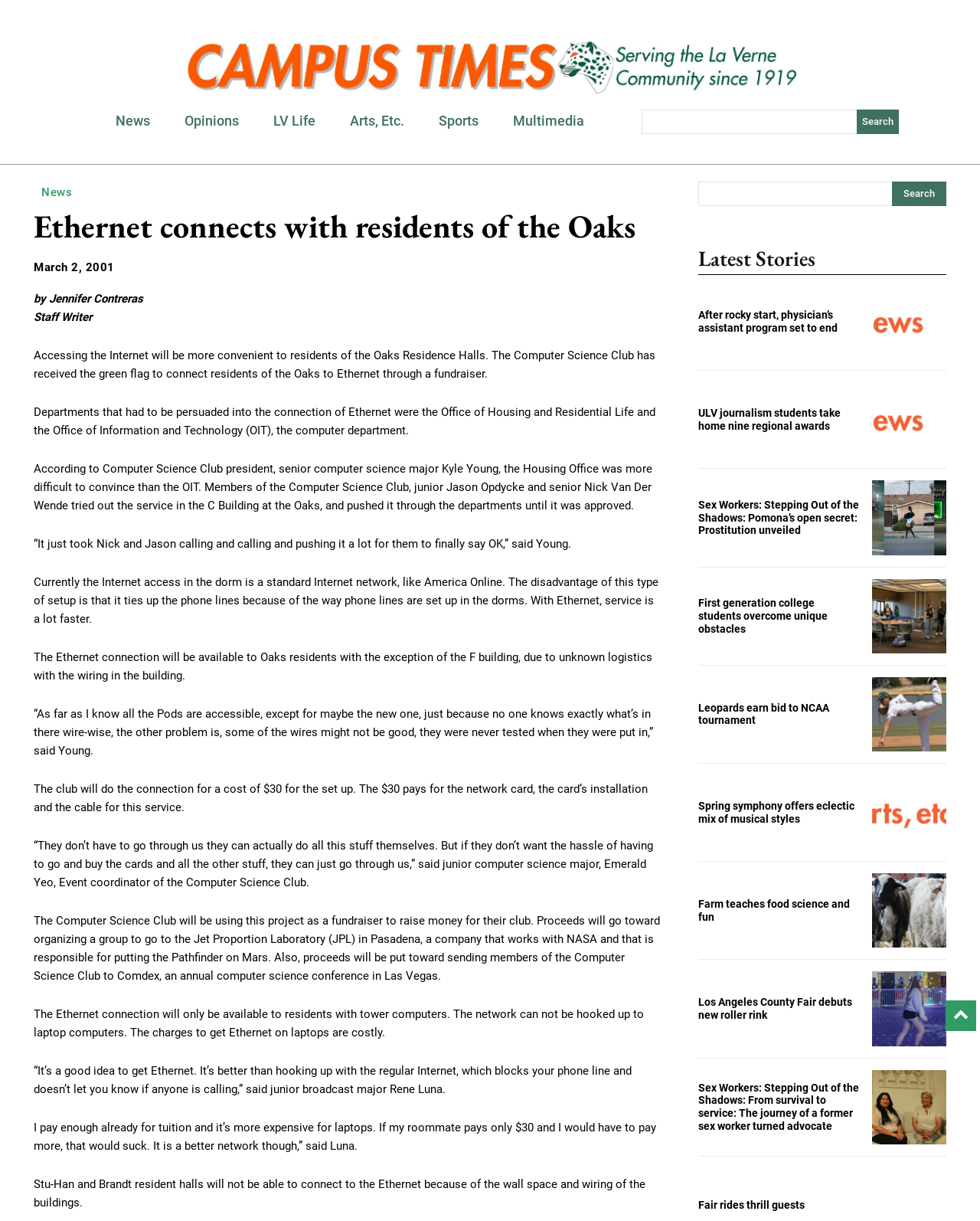What is the cost of setting up the Ethernet connection? Analyze the screenshot and reply with just one word or a short phrase.

$30